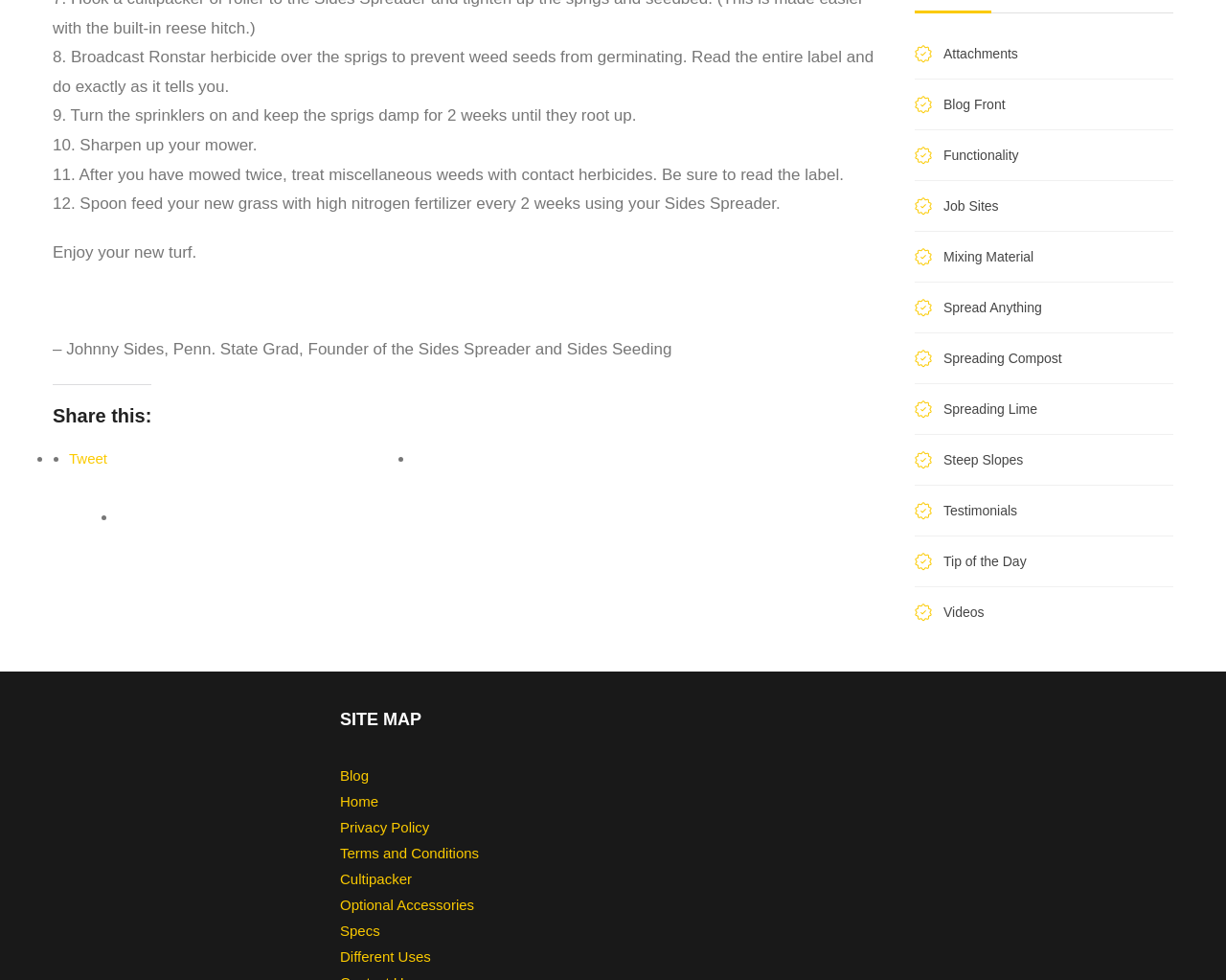Please answer the following question using a single word or phrase: 
What is the name of the founder of the Sides Spreader?

Johnny Sides